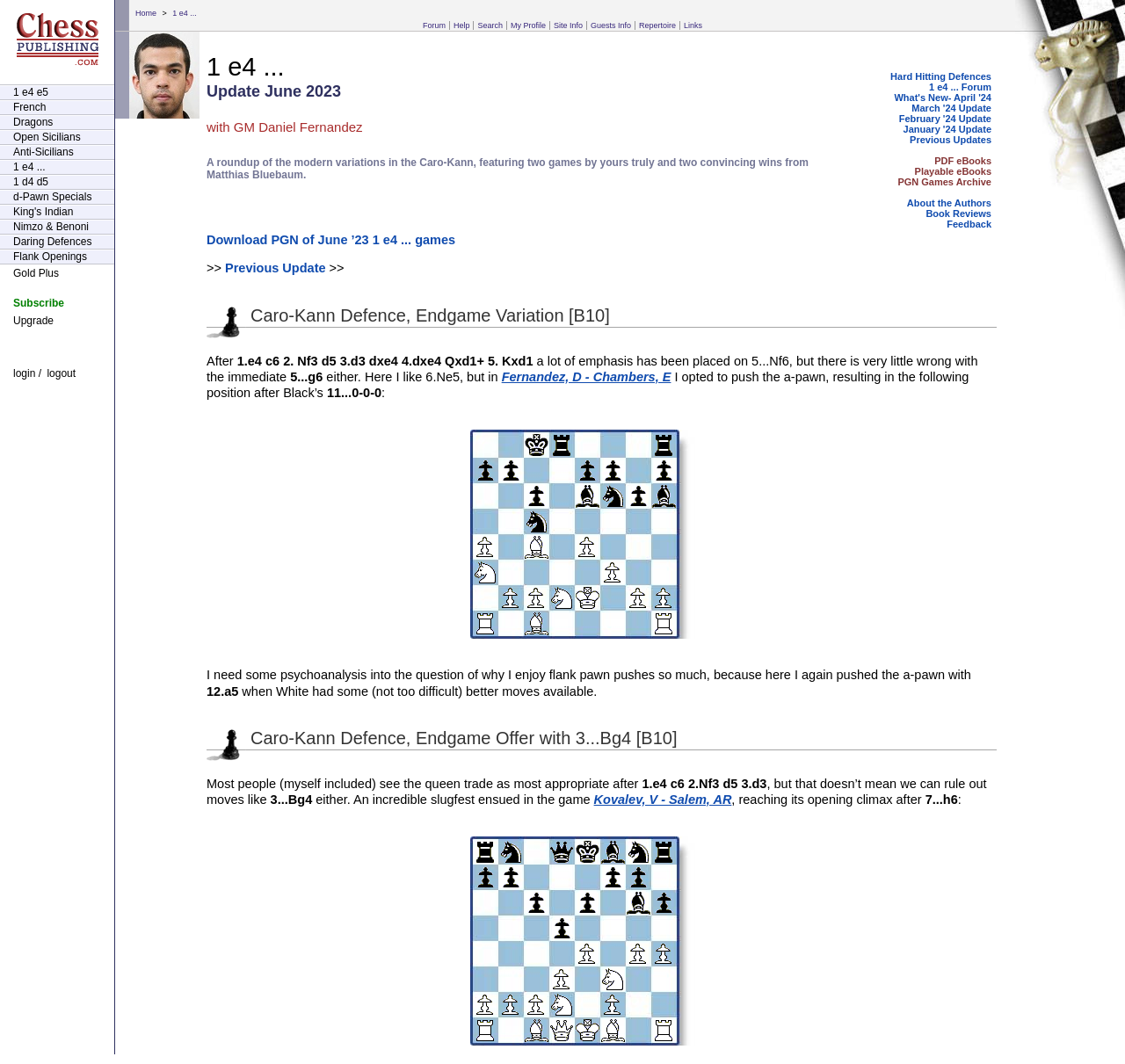What is the format of the downloadable games?
Answer the question with a single word or phrase, referring to the image.

PGN